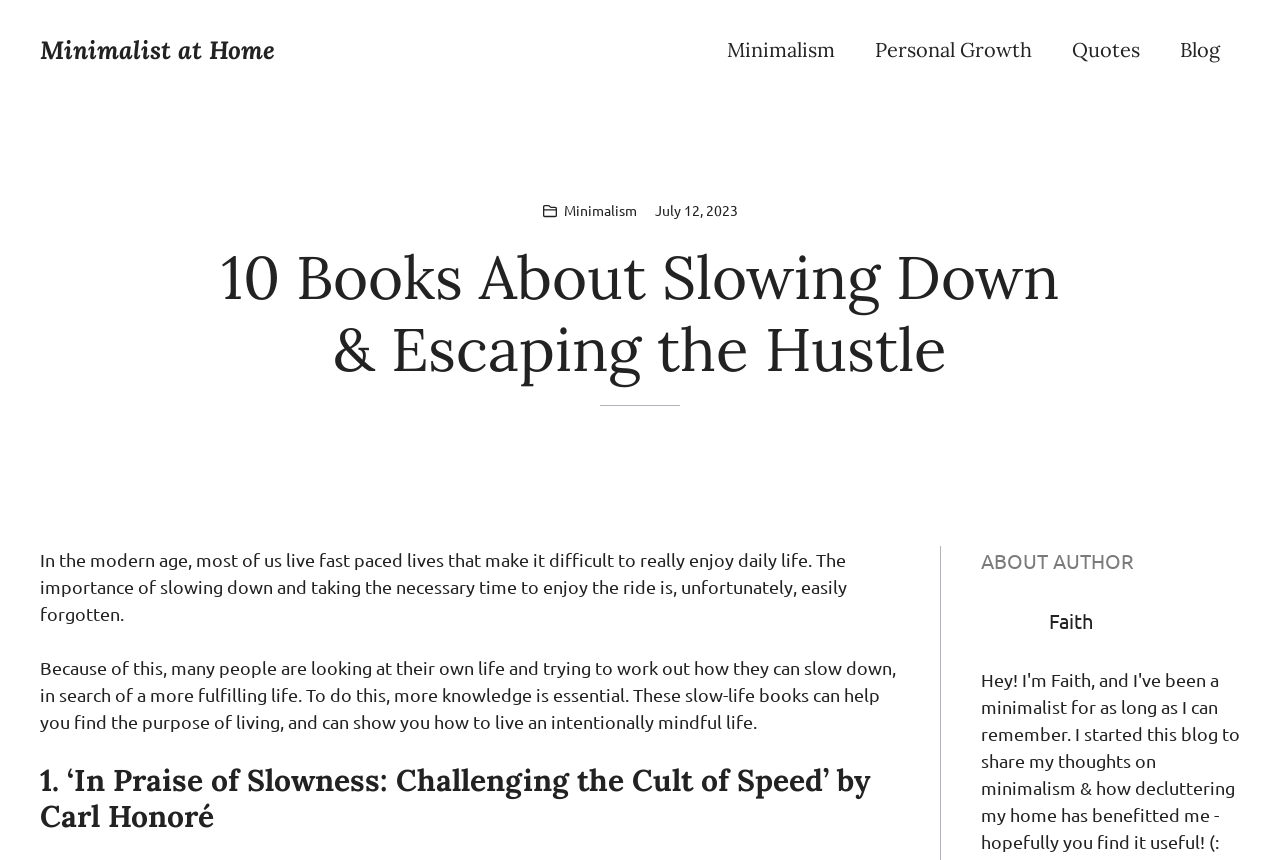Please give a concise answer to this question using a single word or phrase: 
What is the category of the first book?

Minimalism